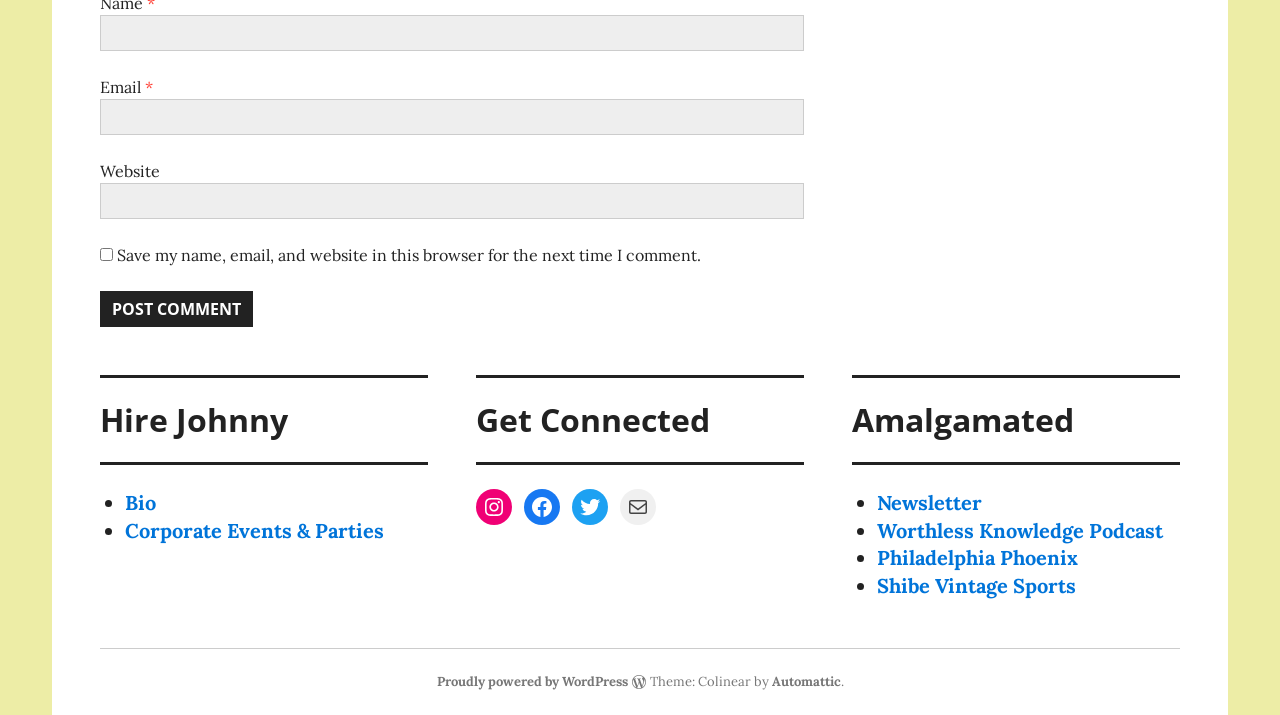Please mark the bounding box coordinates of the area that should be clicked to carry out the instruction: "Enter your name".

[0.078, 0.021, 0.628, 0.071]